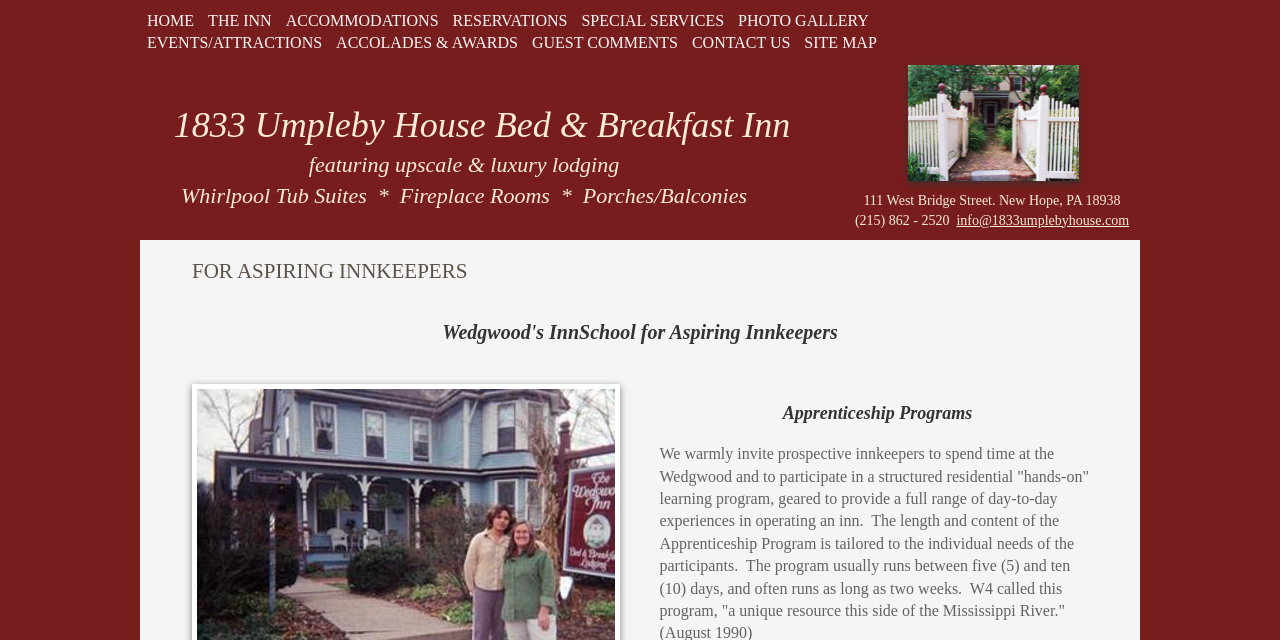Determine the bounding box coordinates of the clickable element to achieve the following action: 'explore EVENTS/ATTRACTIONS'. Provide the coordinates as four float values between 0 and 1, formatted as [left, top, right, bottom].

[0.109, 0.054, 0.257, 0.08]